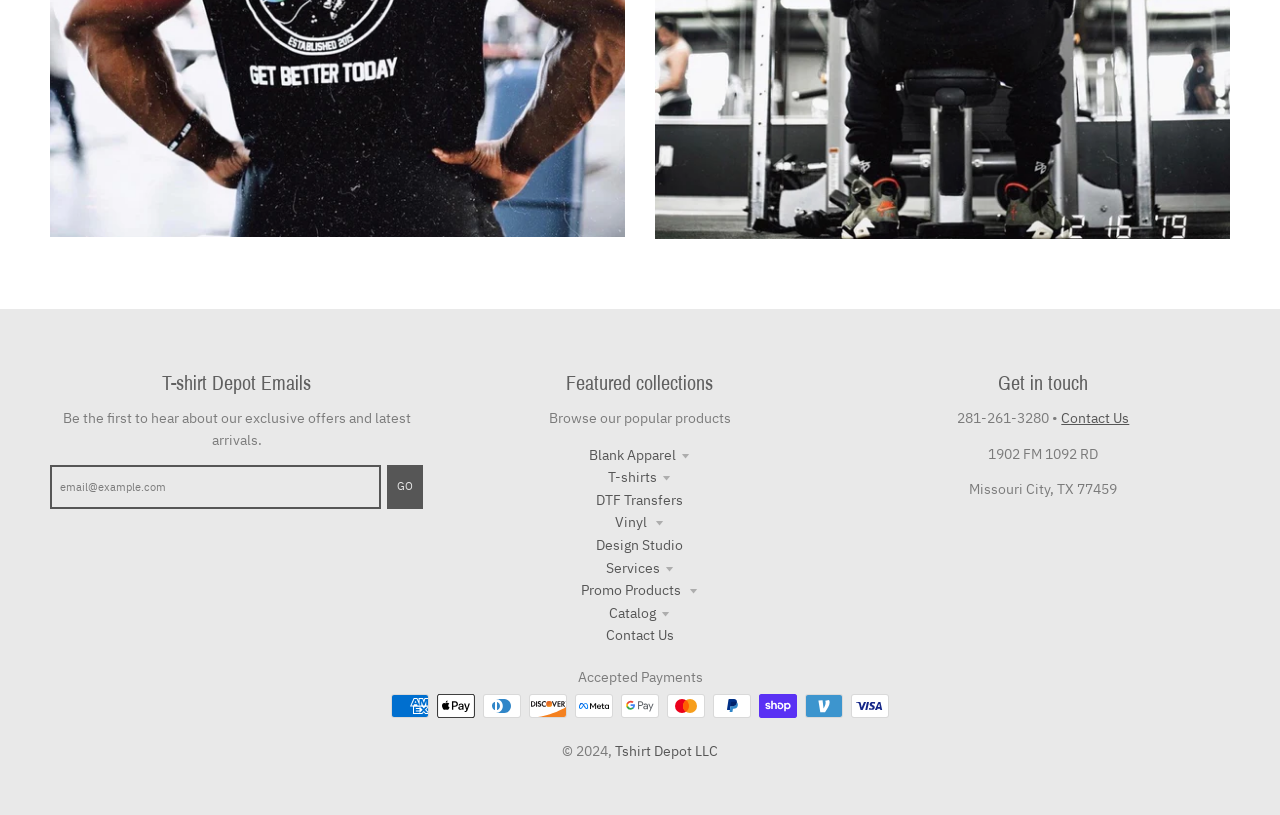Please identify the bounding box coordinates of the area I need to click to accomplish the following instruction: "Contact Us".

[0.829, 0.502, 0.882, 0.524]